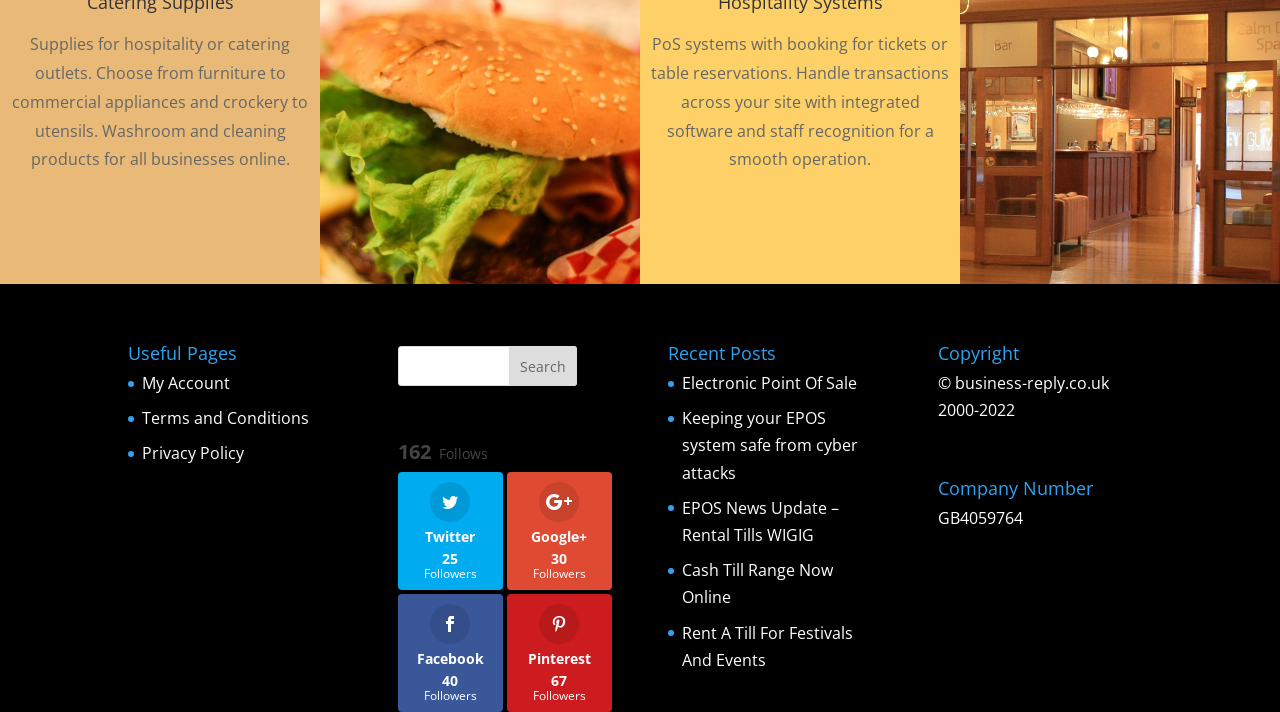What is the company number?
Can you provide a detailed and comprehensive answer to the question?

The company number is listed under the 'Company Number' heading, and it is GB4059764.